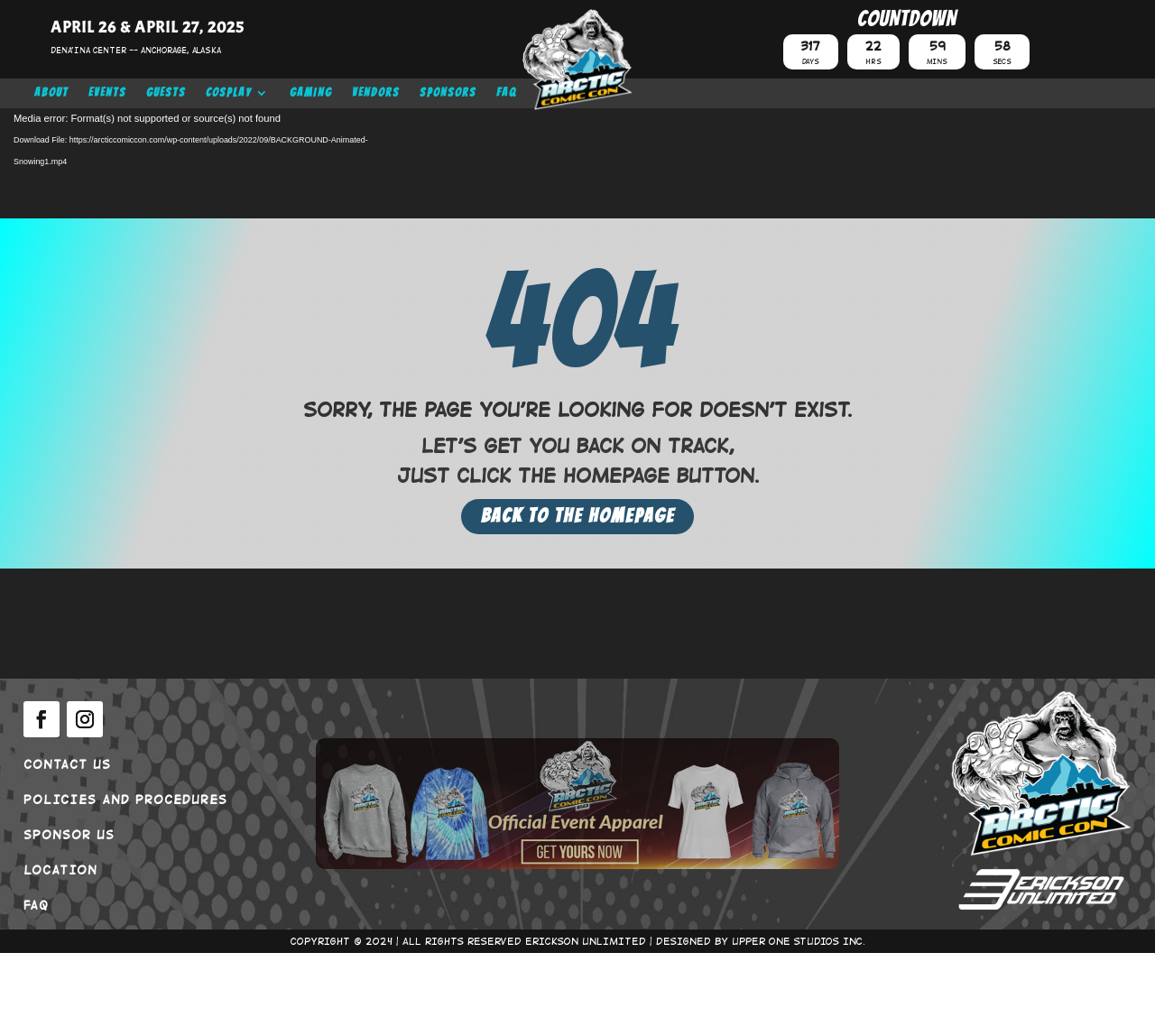What is the copyright year?
Look at the image and respond with a single word or a short phrase.

2024